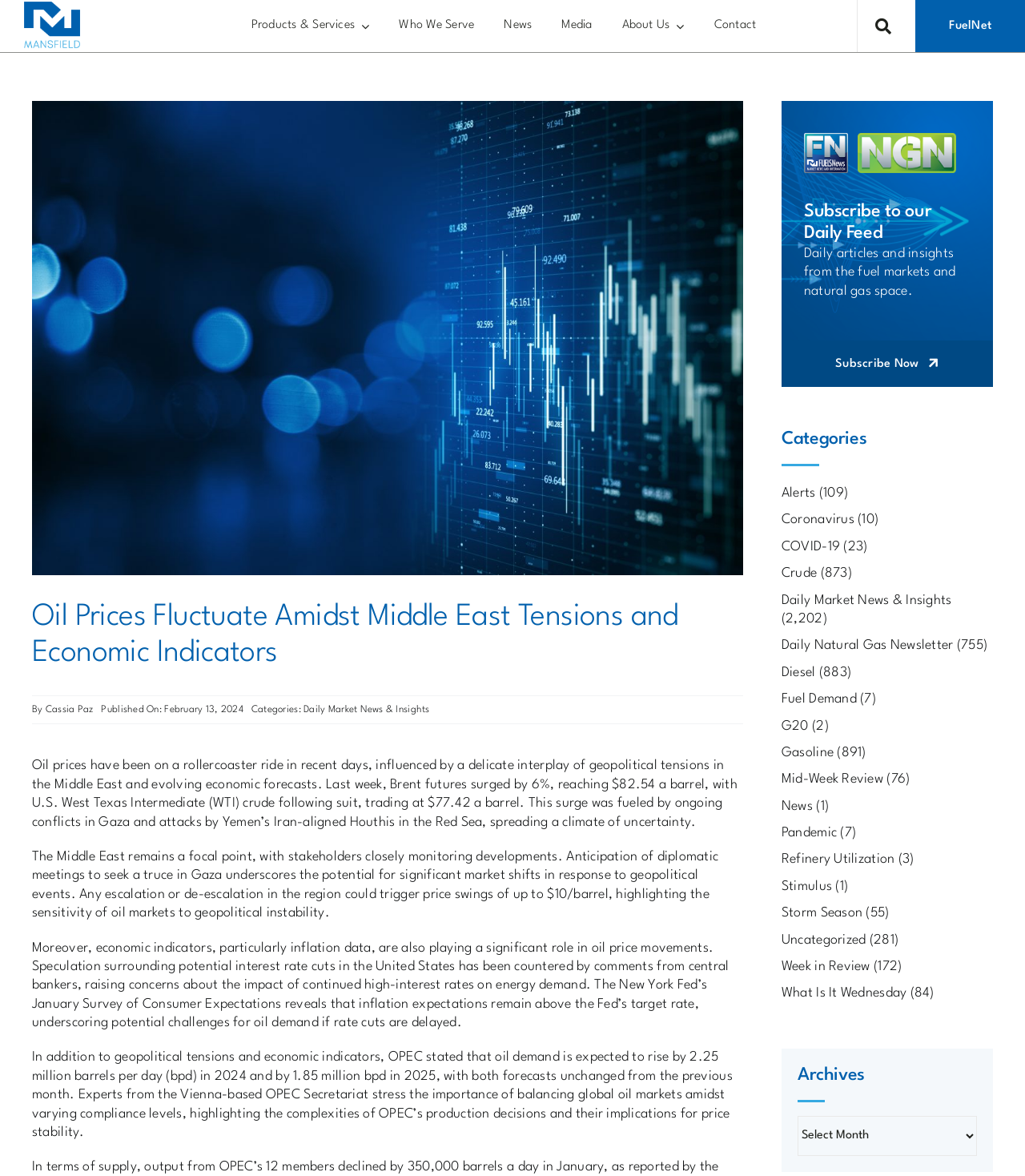Respond with a single word or phrase to the following question:
How many images are on the webpage?

4